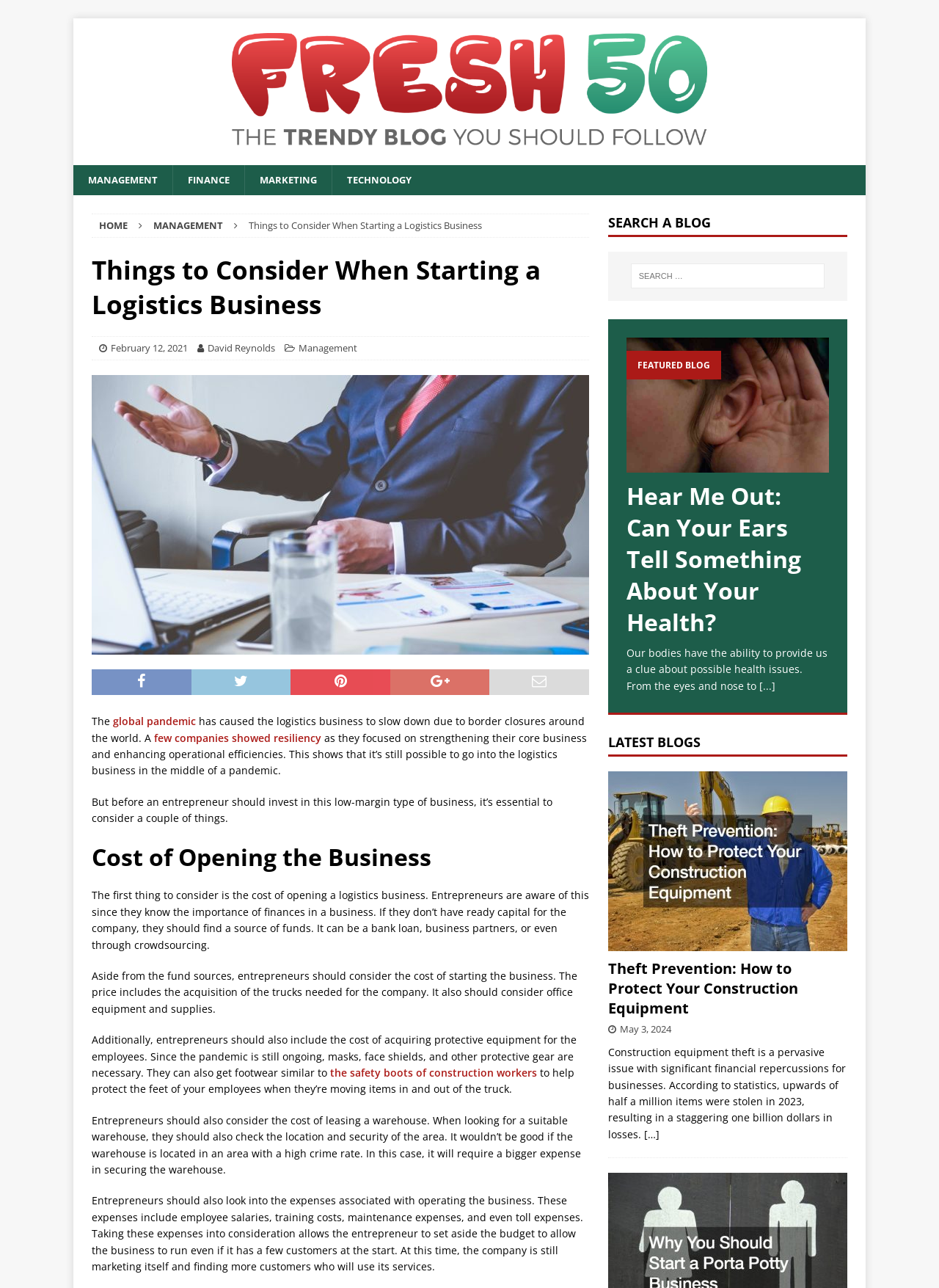Can you identify the bounding box coordinates of the clickable region needed to carry out this instruction: 'Search this website'? The coordinates should be four float numbers within the range of 0 to 1, stated as [left, top, right, bottom].

None